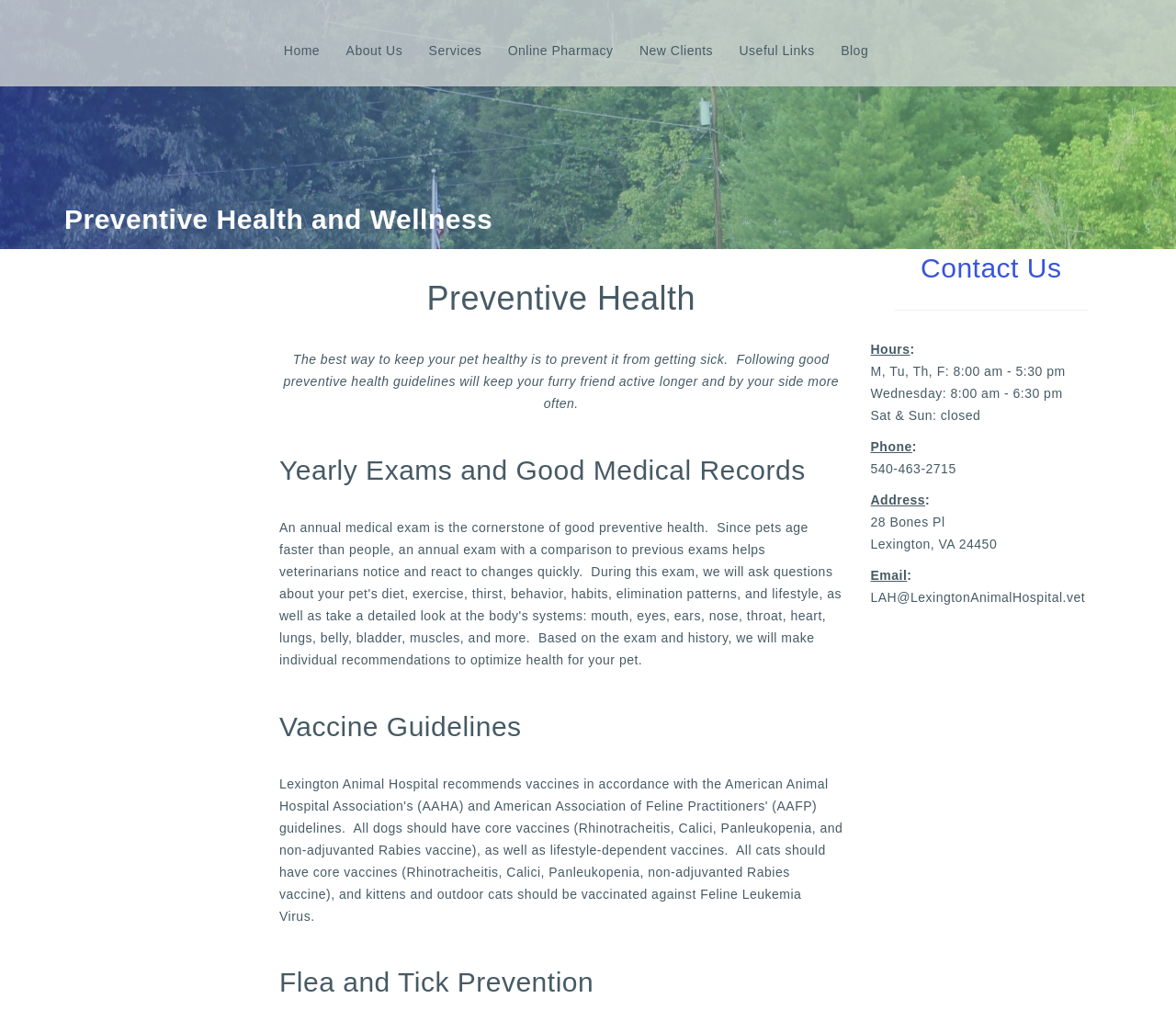Identify the bounding box coordinates of the element to click to follow this instruction: 'Click on the 'CONTACT US' link'. Ensure the coordinates are four float values between 0 and 1, provided as [left, top, right, bottom].

None